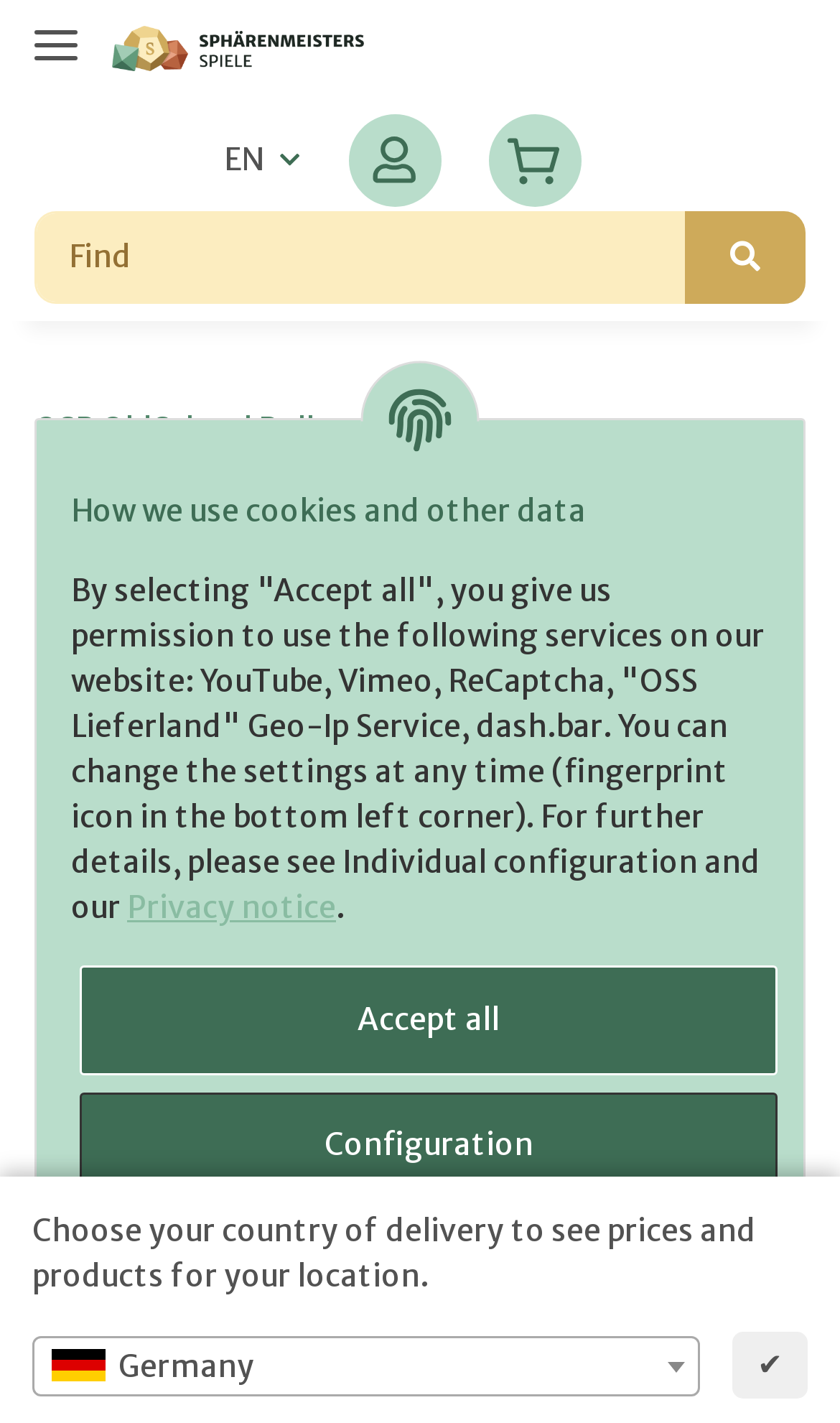What is the name of the website's publisher? Using the information from the screenshot, answer with a single word or phrase.

Sphaerenmeister